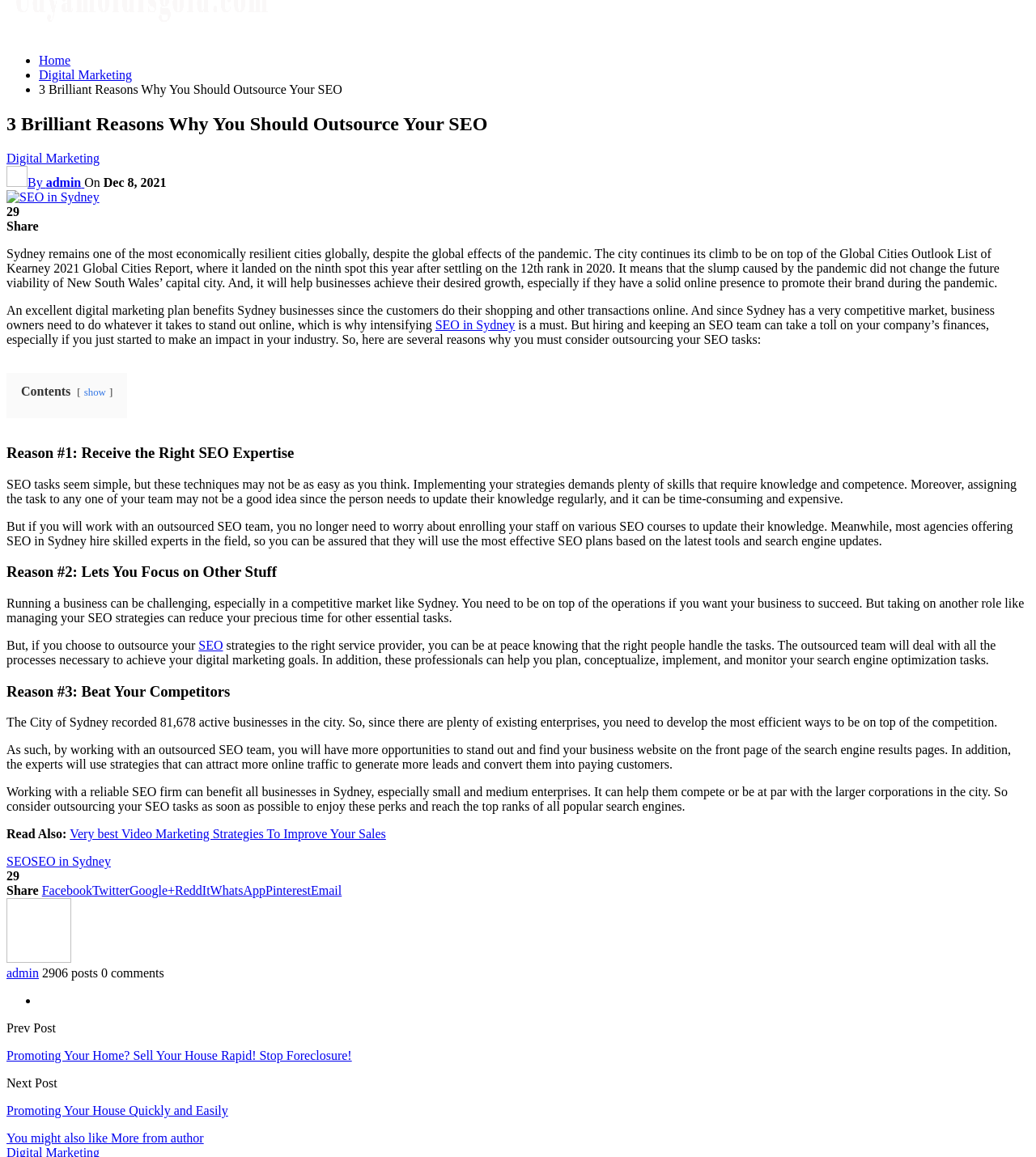Please identify the bounding box coordinates of the element I should click to complete this instruction: 'Browse author articles'. The coordinates should be given as four float numbers between 0 and 1, like this: [left, top, right, bottom].

[0.006, 0.684, 0.069, 0.695]